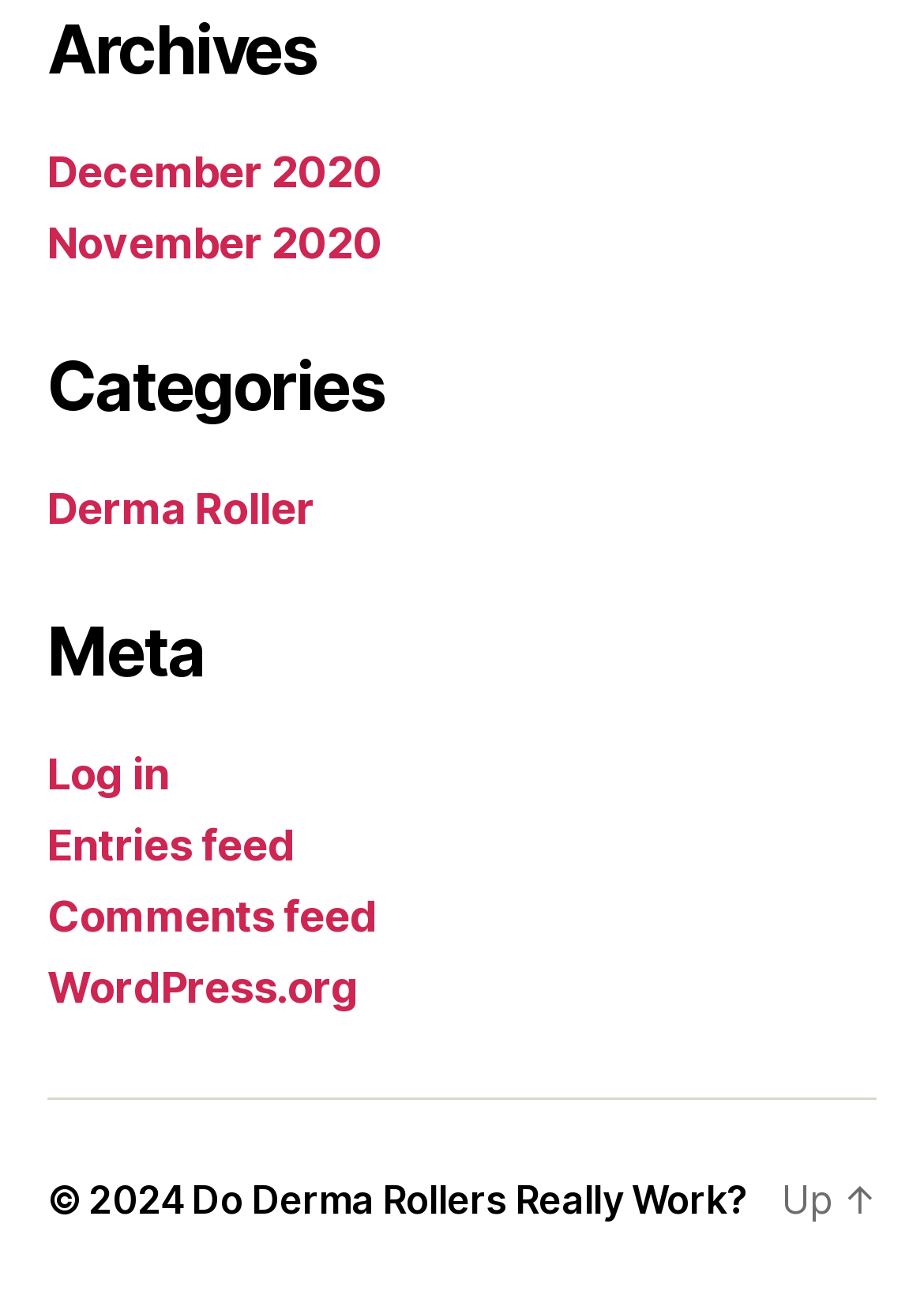Pinpoint the bounding box coordinates for the area that should be clicked to perform the following instruction: "Log in to the website".

[0.051, 0.577, 0.183, 0.615]